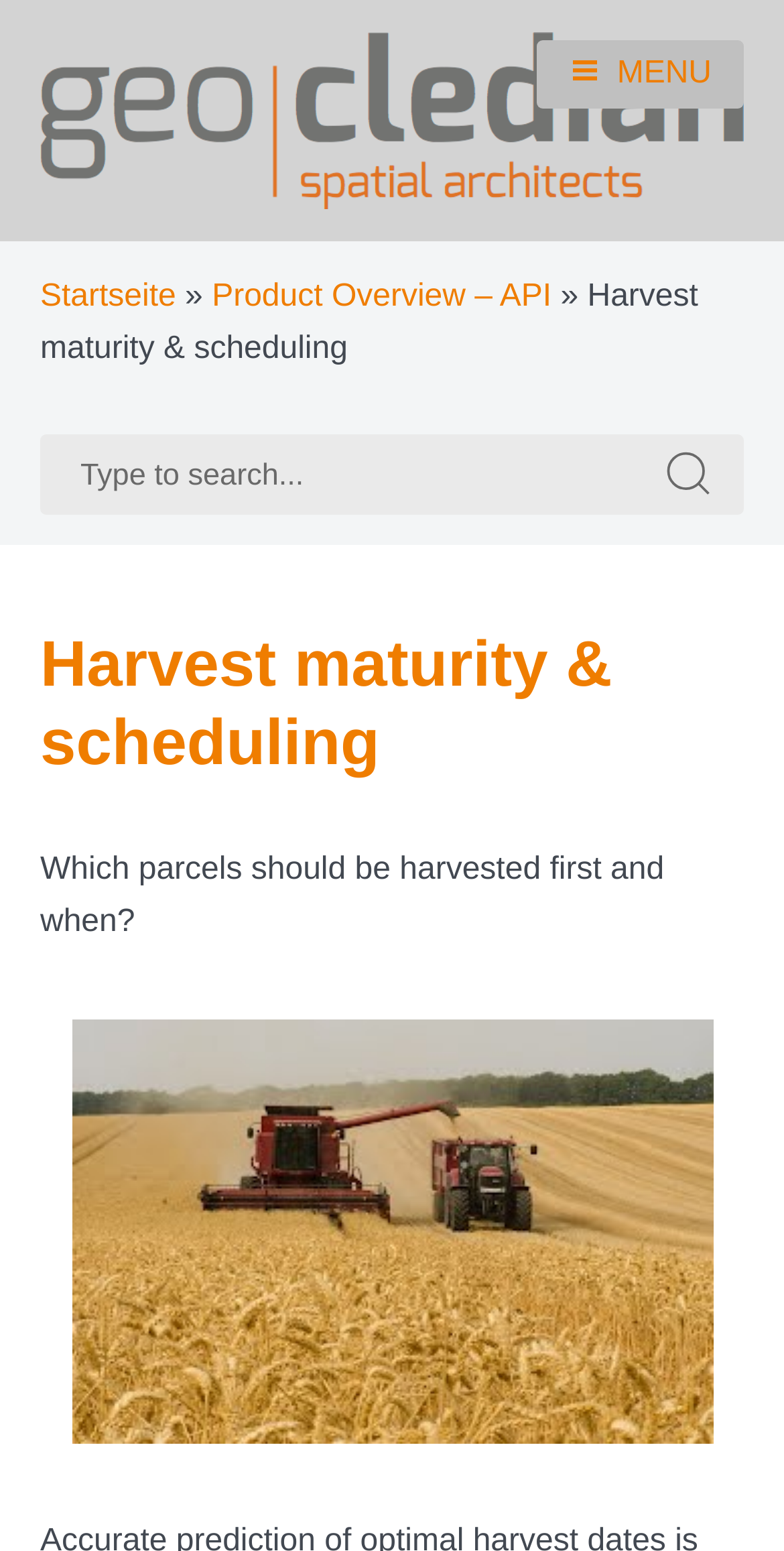What is the name of the knowledge base? Based on the screenshot, please respond with a single word or phrase.

Ag knowledge base